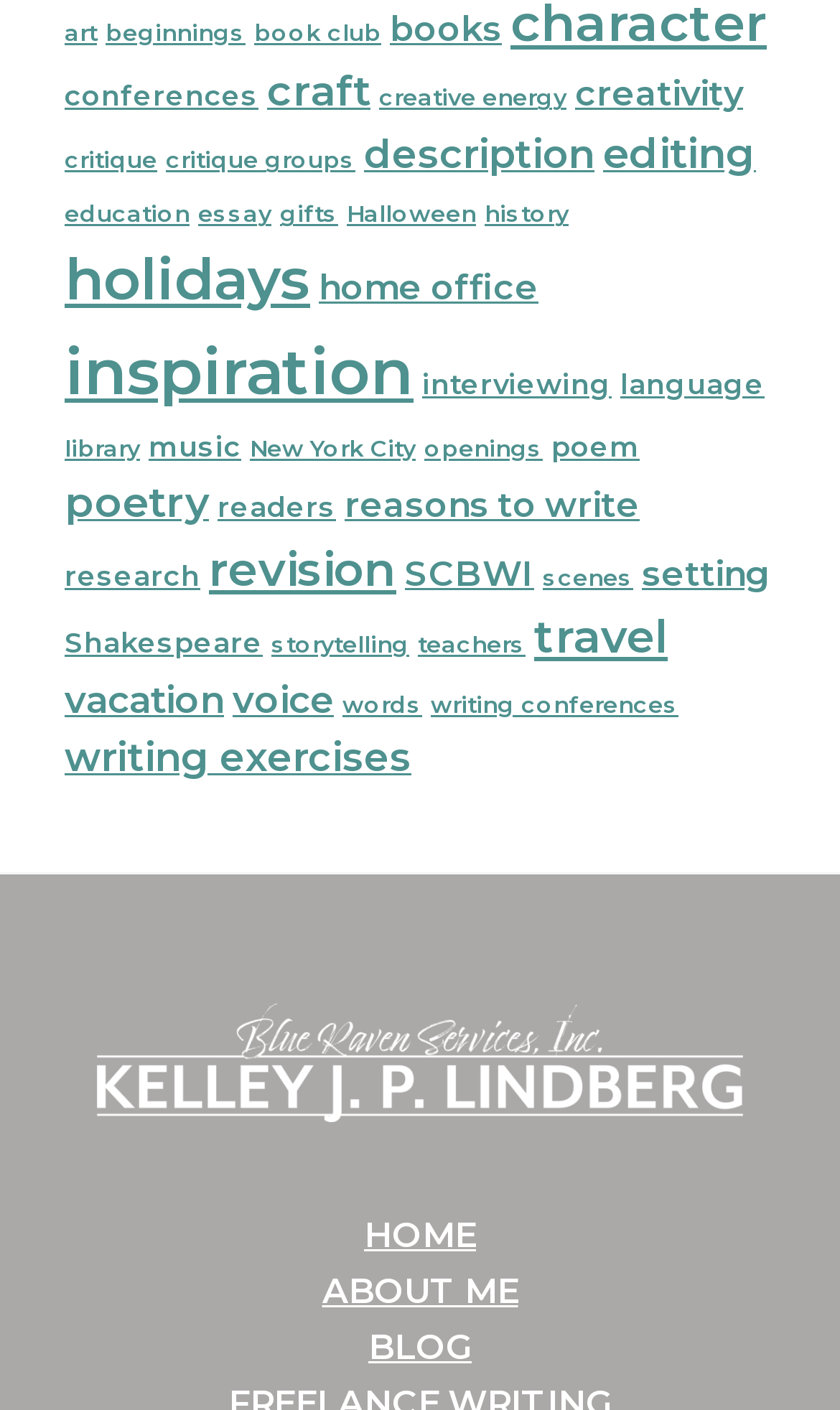Refer to the screenshot and answer the following question in detail:
What type of workstation setup is likely in this webpage?

Based on the link 'home office' with 6 items, it is likely that the workstation setup being referred to is a home office setup, which is a common setup for writers and authors.